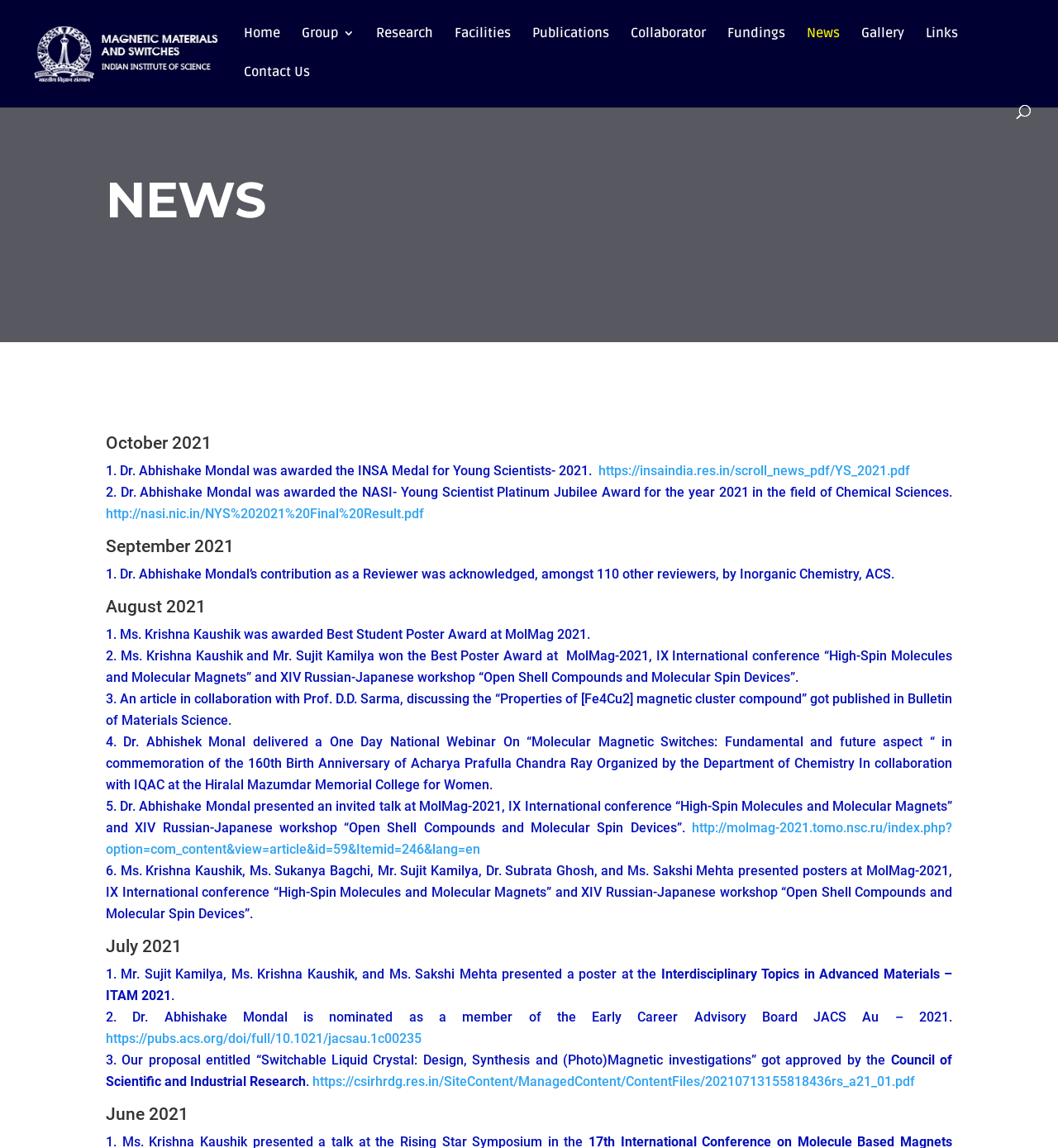Please provide a brief answer to the question using only one word or phrase: 
What is the title of the conference where Ms. Krishna Kaushik won the Best Student Poster Award?

MolMag 2021